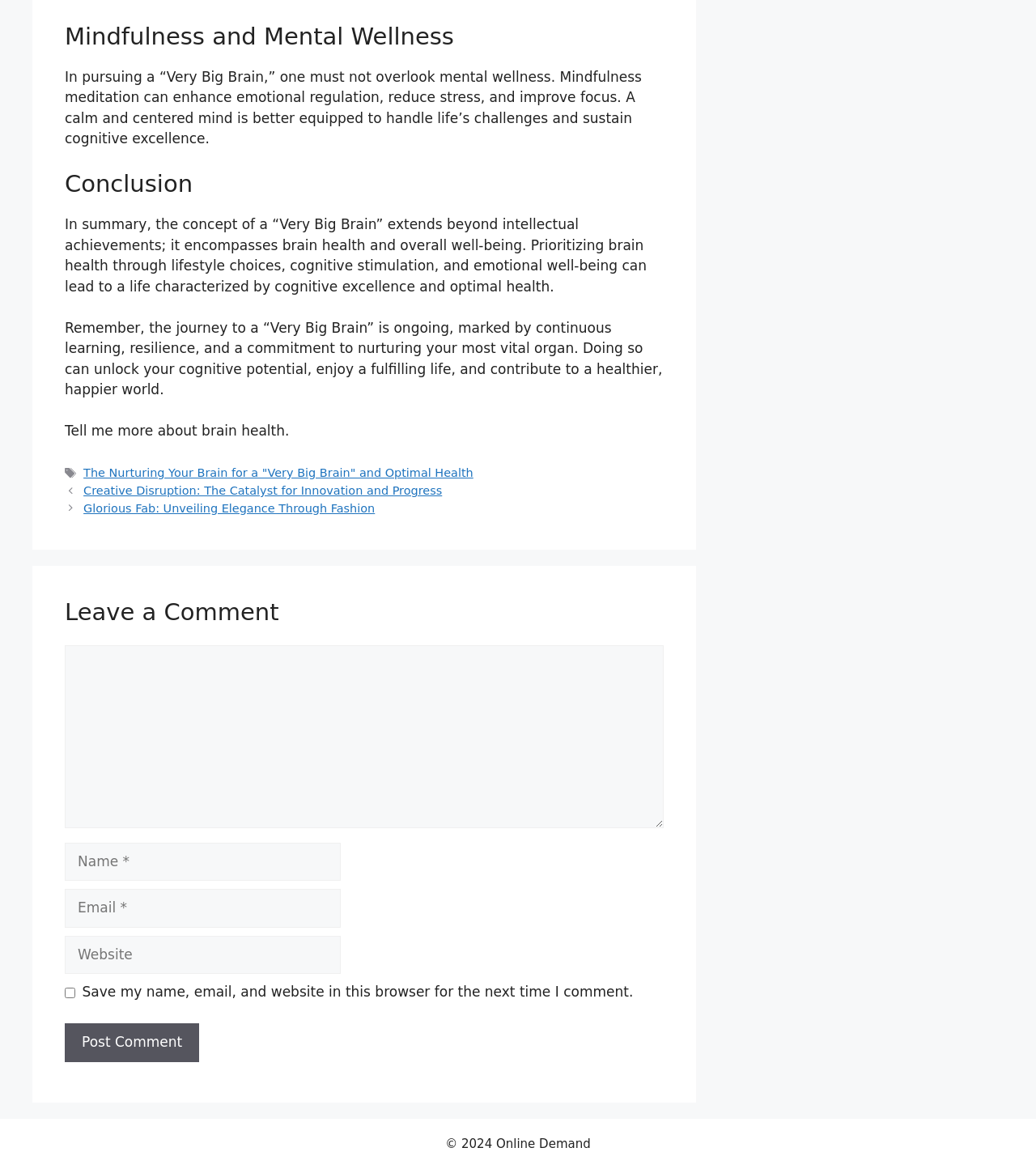Specify the bounding box coordinates of the area to click in order to follow the given instruction: "Leave a comment."

[0.062, 0.552, 0.641, 0.709]